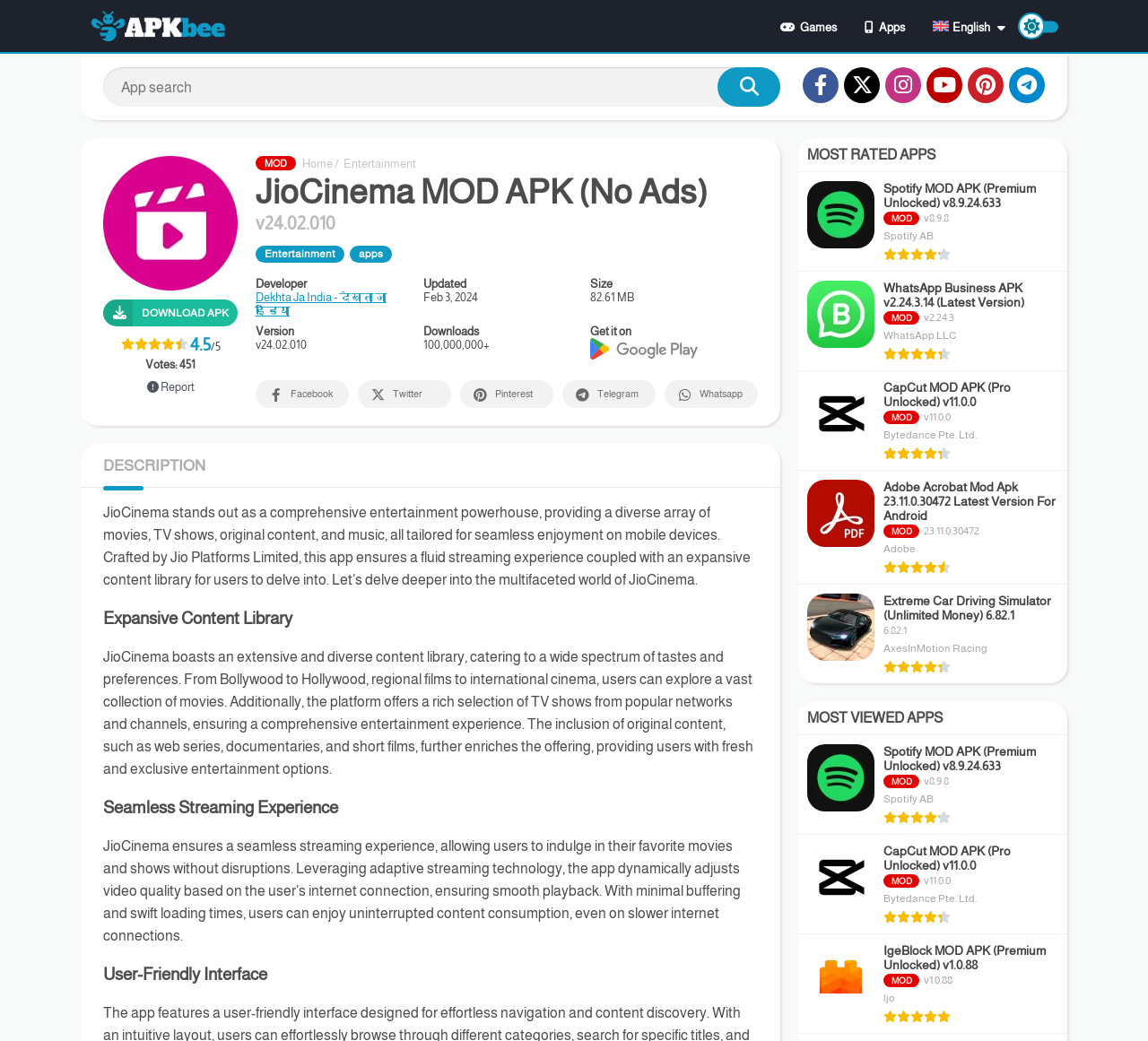Ascertain the bounding box coordinates for the UI element detailed here: "aria-label="Search" title="App search"". The coordinates should be provided as [left, top, right, bottom] with each value being a float between 0 and 1.

[0.625, 0.065, 0.68, 0.102]